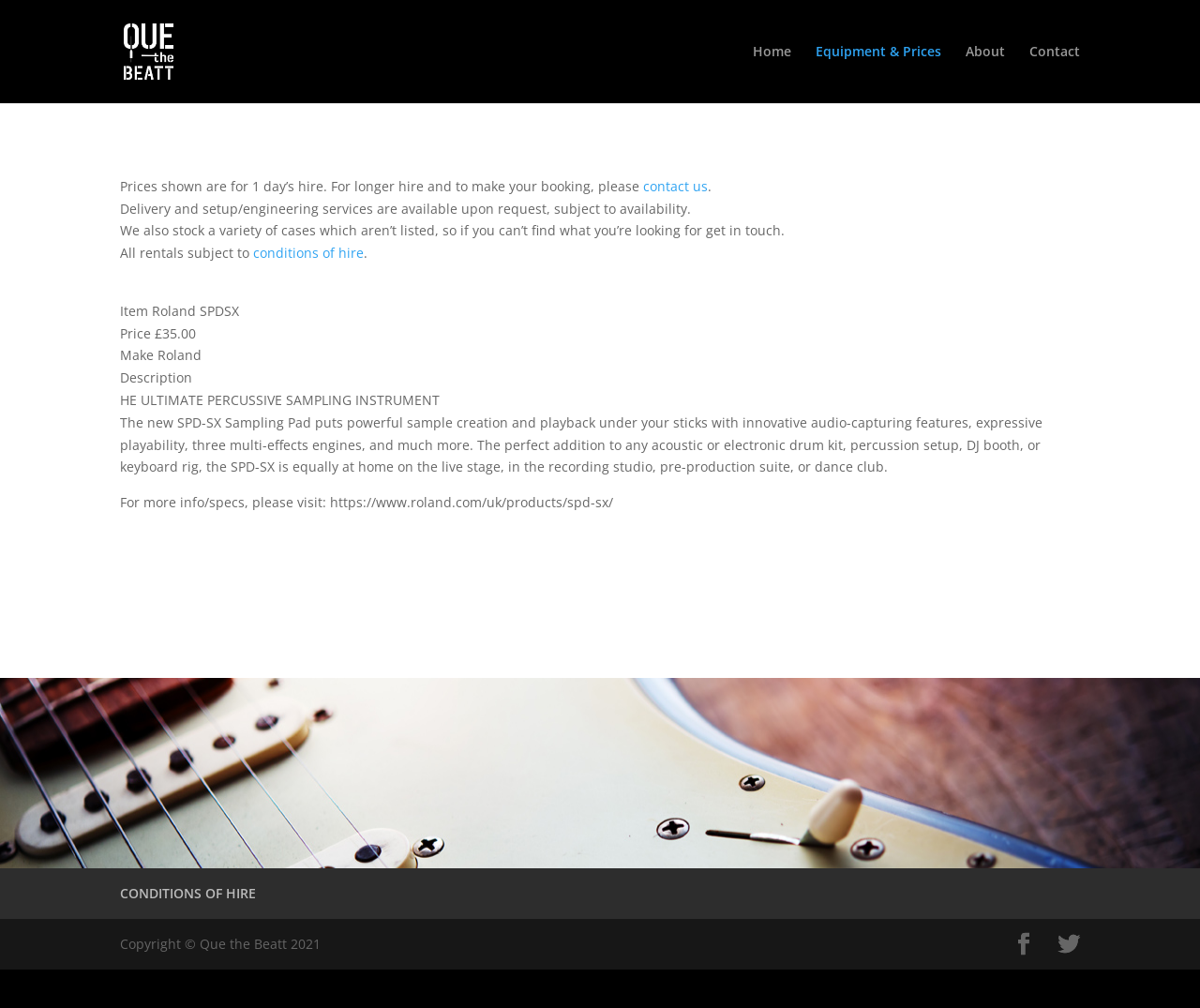From the details in the image, provide a thorough response to the question: What is the purpose of the SPD-SX Sampling Pad?

The purpose of the SPD-SX Sampling Pad can be found in the description of the item on the webpage. It says that it is 'the ultimate percussive sampling instrument'.